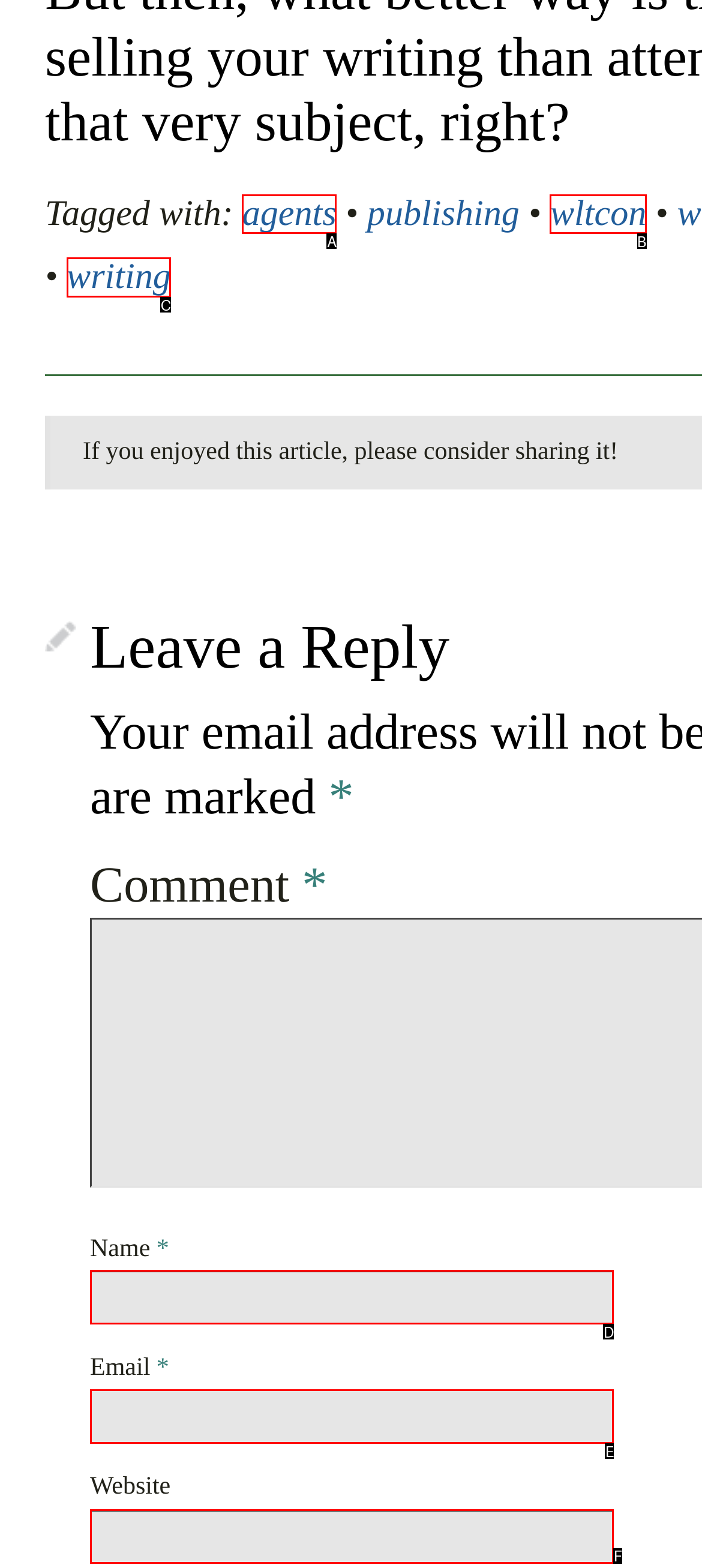Determine which option fits the element description: parent_node: Email * aria-describedby="email-notes" name="email"
Answer with the option’s letter directly.

E